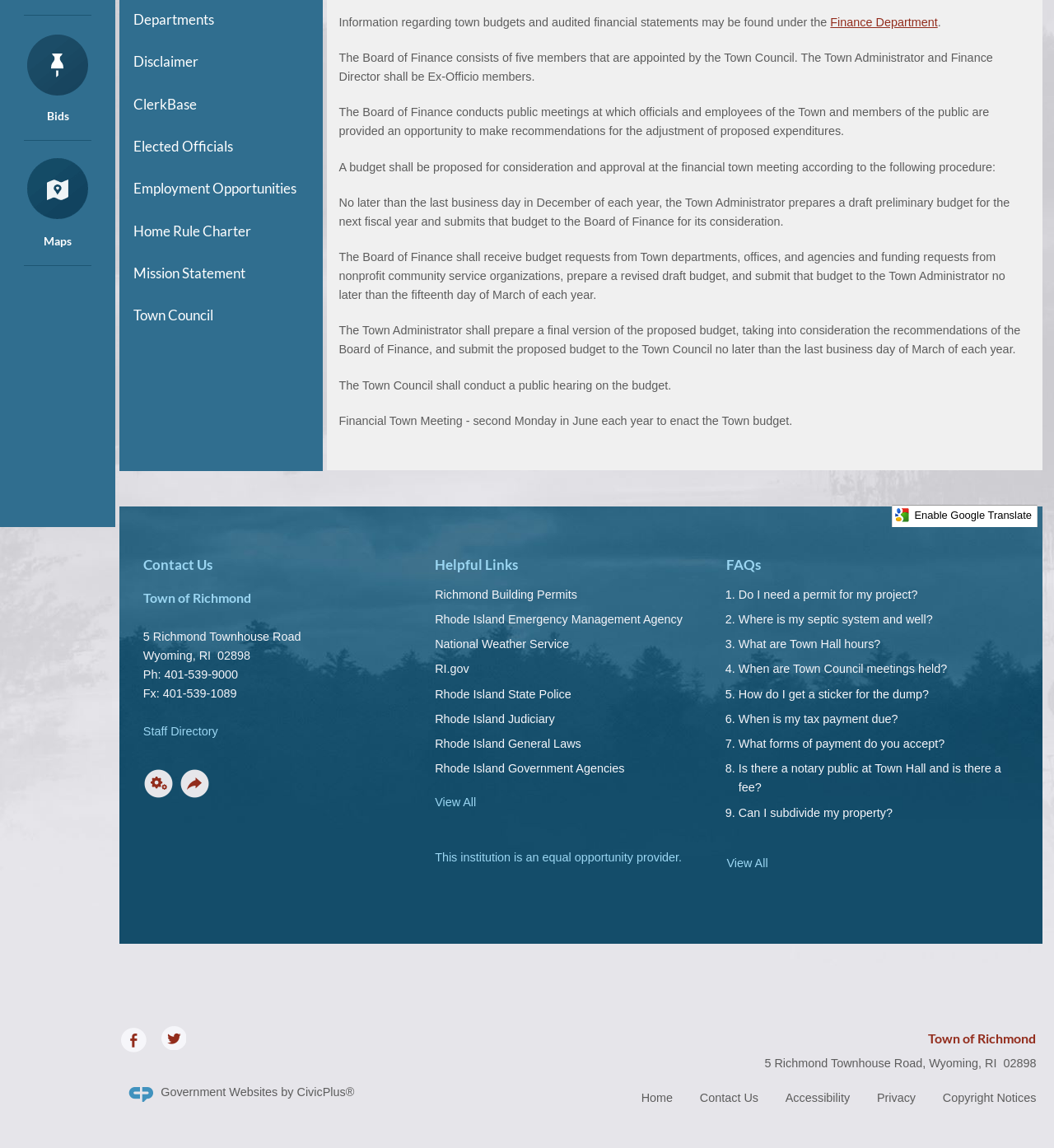Find the bounding box of the UI element described as follows: "Rhode Island Government Agencies".

[0.413, 0.664, 0.593, 0.675]